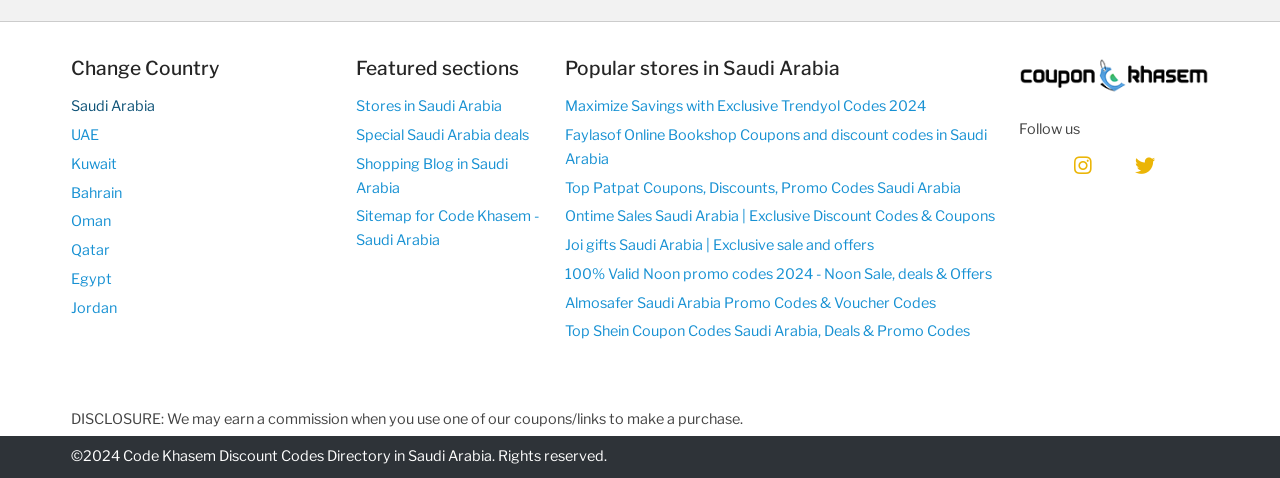Please give a succinct answer using a single word or phrase:
What countries are listed for changing?

Saudi Arabia, UAE, etc.